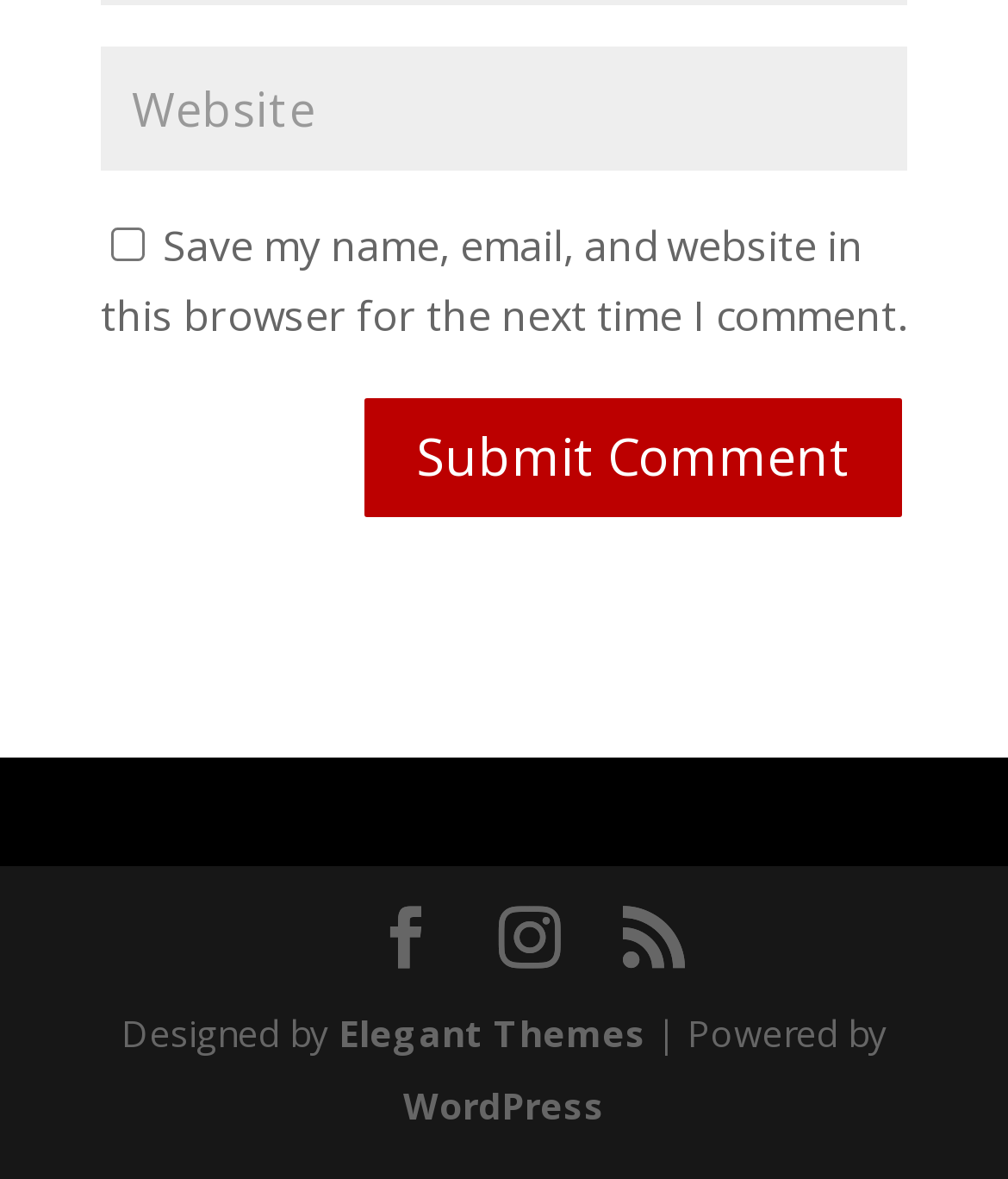Provide the bounding box coordinates for the UI element that is described as: "Elegant Themes".

[0.336, 0.856, 0.641, 0.898]